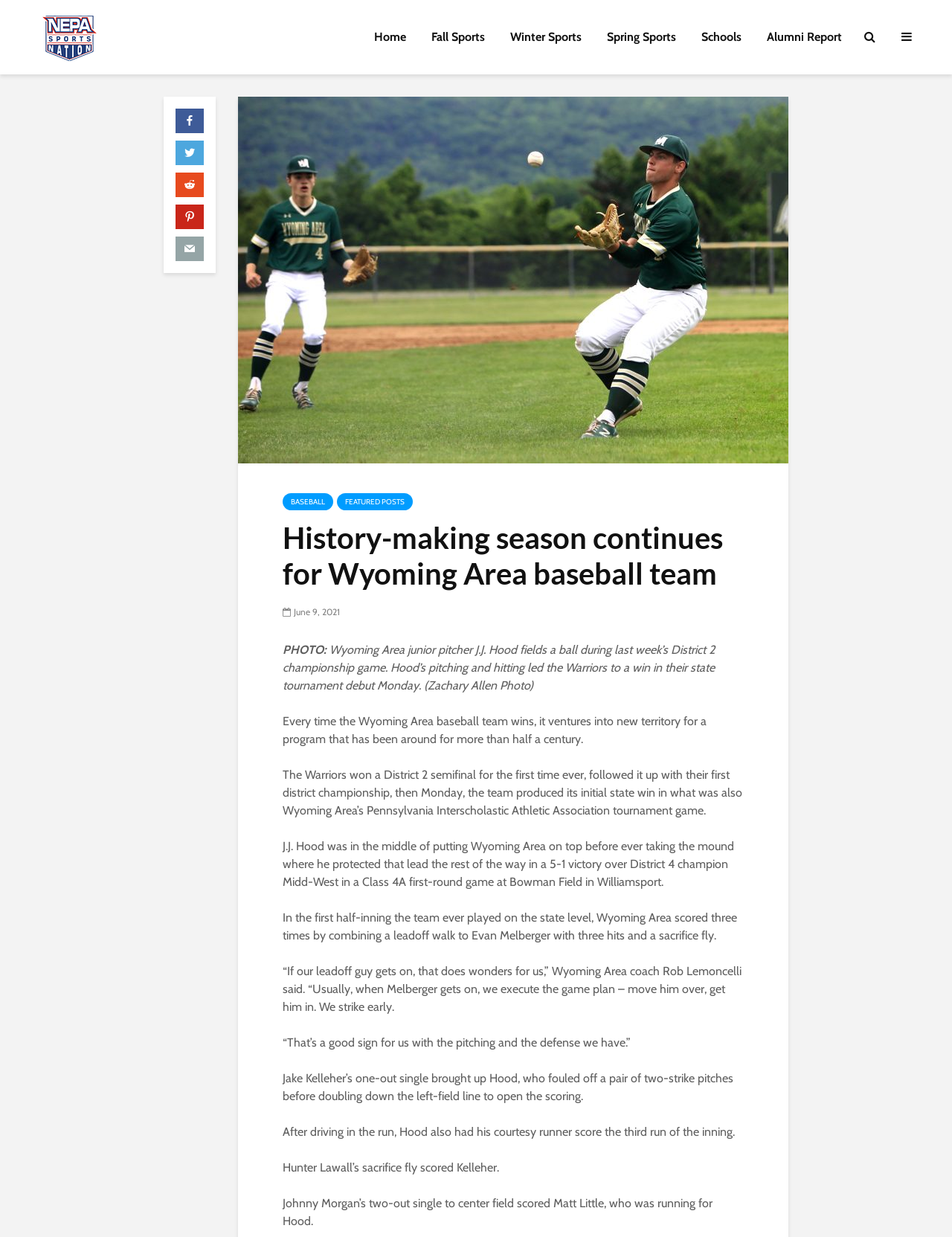Give a one-word or short phrase answer to the question: 
What is the score of the game mentioned in the article?

5-1